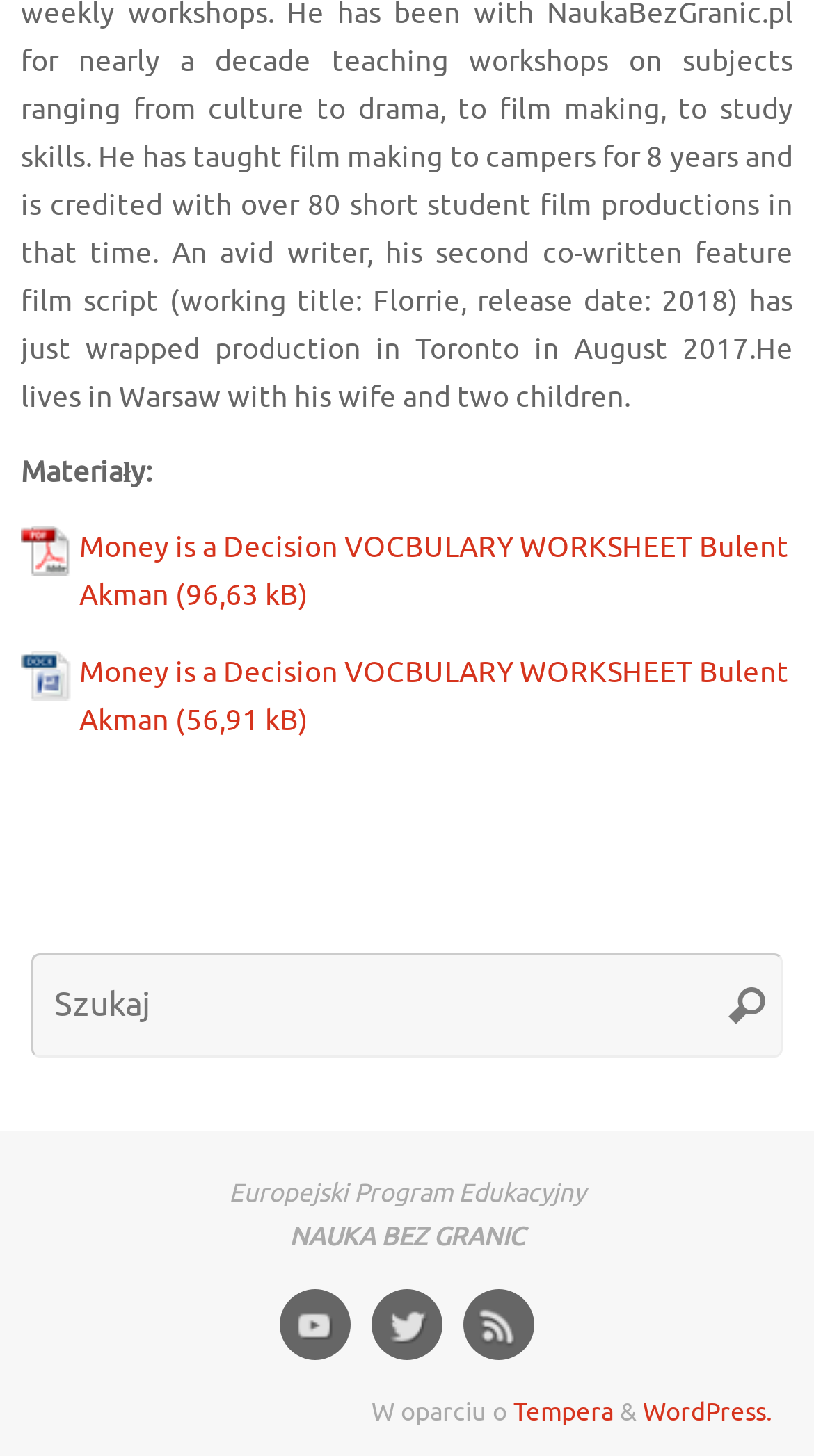Can you identify the bounding box coordinates of the clickable region needed to carry out this instruction: 'go to Twitter'? The coordinates should be four float numbers within the range of 0 to 1, stated as [left, top, right, bottom].

[0.467, 0.892, 0.533, 0.929]